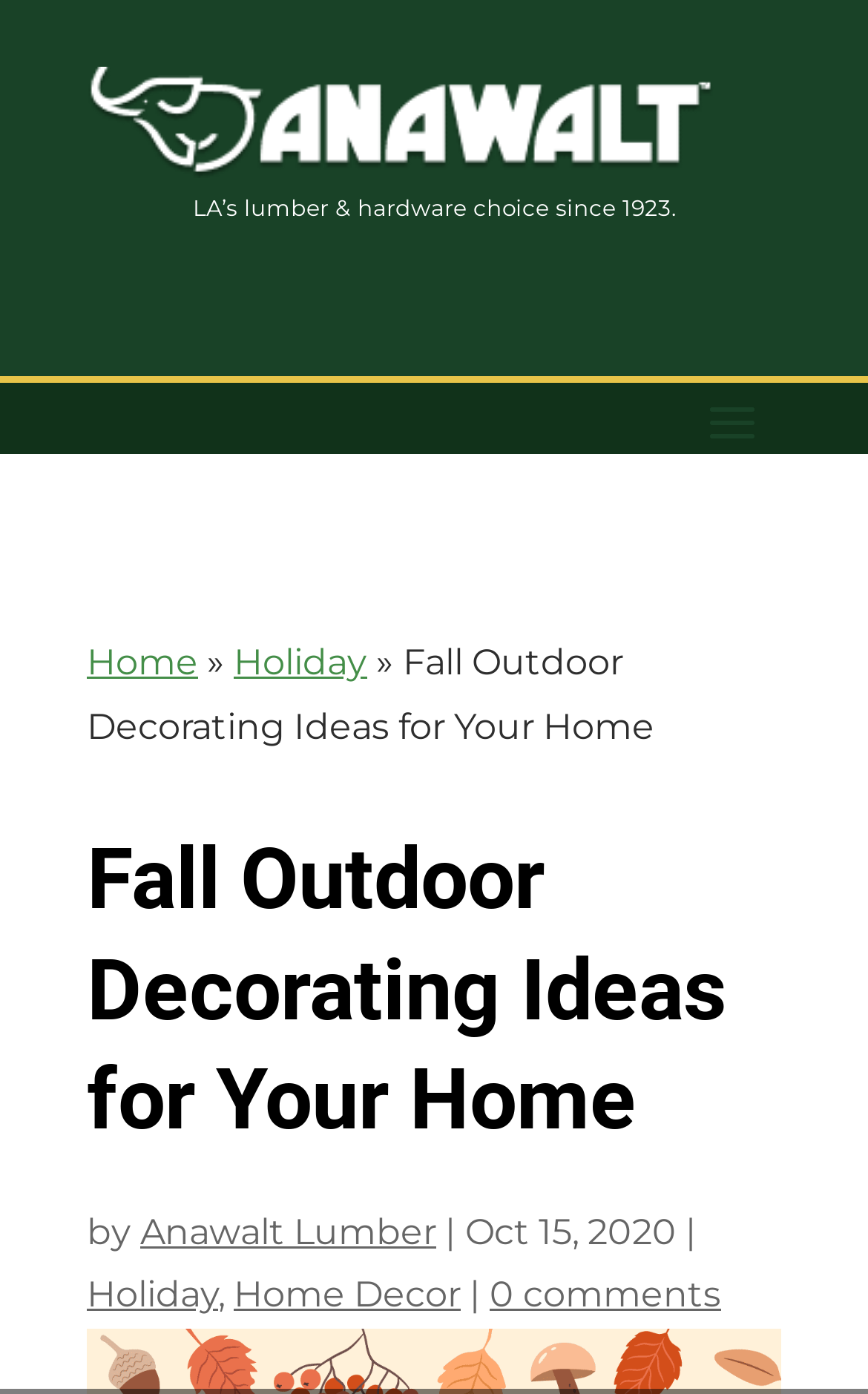Describe in detail what you see on the webpage.

The webpage is about fall outdoor decorating ideas for the holiday season. At the top left corner, there is an Anawalt logo, accompanied by a short description "LA's lumber & hardware choice since 1923" to its right. Below the logo, there is a navigation bar with breadcrumbs, featuring links to "Home", "Holiday", and the current page "Fall Outdoor Decorating Ideas for Your Home".

The main title "Fall Outdoor Decorating Ideas for Your Home" is prominently displayed in the middle of the top section. Below the title, there is a byline indicating the author, "Anawalt Lumber", along with the date "Oct 15, 2020". 

Further down, there are multiple links to related categories, including "Holiday", "Home Decor", and "0 comments", separated by vertical bars. These links are positioned near the bottom of the page.